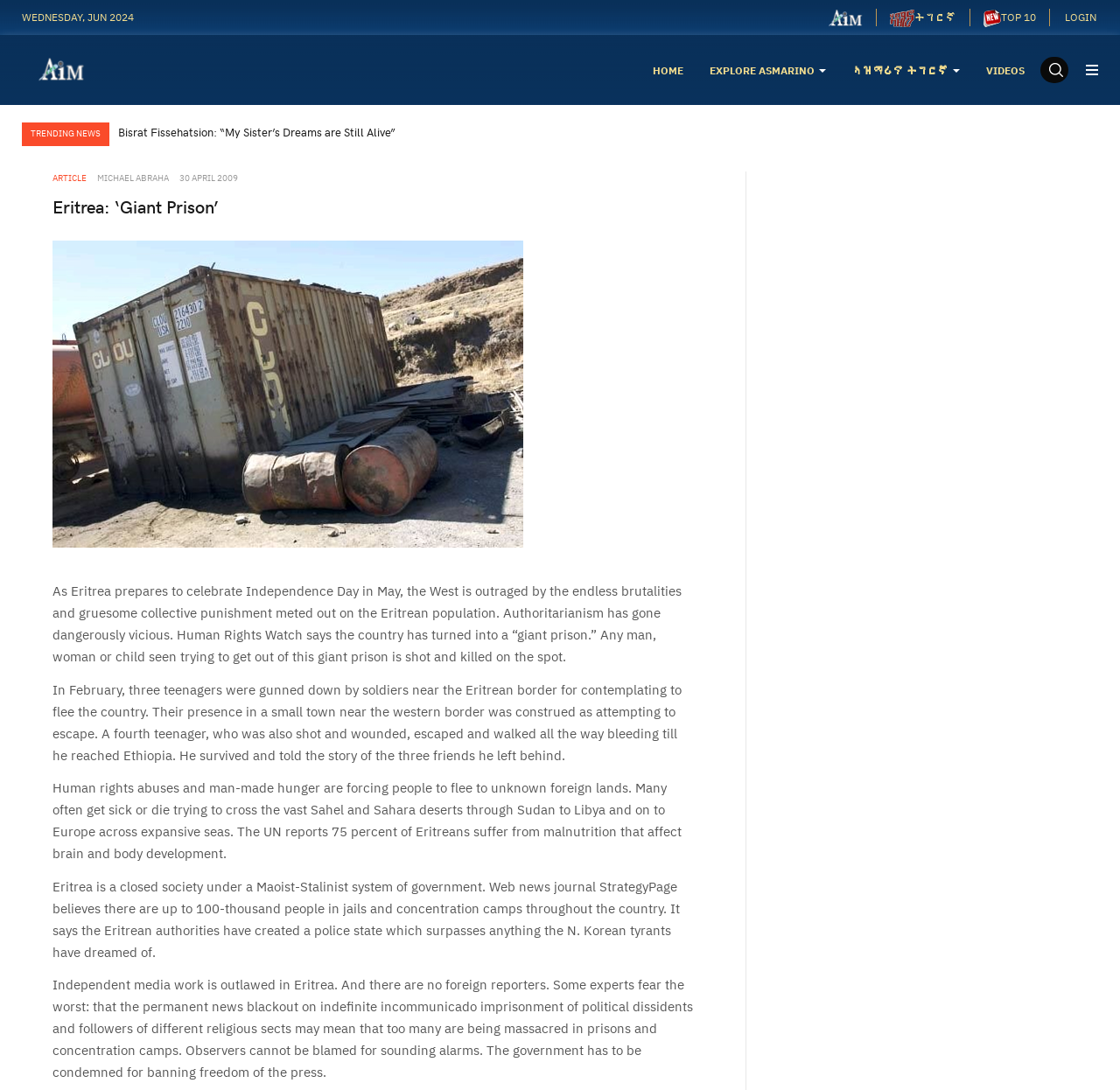Determine the bounding box coordinates of the target area to click to execute the following instruction: "Watch a video."

[0.88, 0.032, 0.915, 0.096]